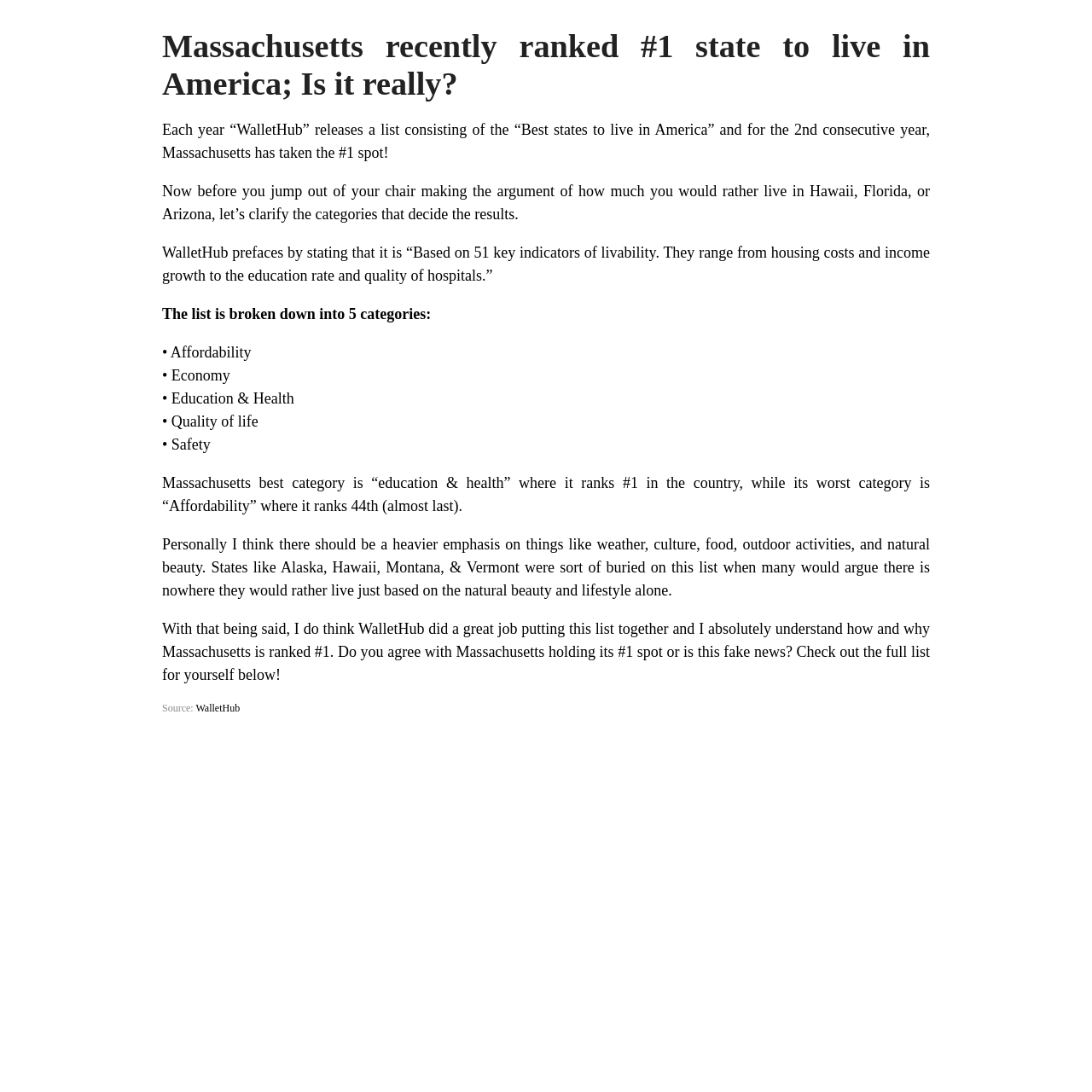Describe the entire webpage, focusing on both content and design.

The webpage is an article discussing Massachusetts being ranked as the number one state to live in America. At the top, there is a heading that matches the title of the webpage. Below the heading, there is a series of paragraphs that provide more information about the ranking. The first paragraph explains that Massachusetts has taken the top spot for the second consecutive year, according to WalletHub's list of the best states to live in America.

The following paragraphs delve deeper into the categories that decide the results, including affordability, economy, education and health, quality of life, and safety. The article highlights that Massachusetts excels in education and health, ranking number one in the country, but struggles with affordability, ranking 44th.

The author of the article also shares their personal opinion, suggesting that other factors such as weather, culture, food, outdoor activities, and natural beauty should be given more emphasis. They mention that states like Alaska, Hawaii, Montana, and Vermont are underrated due to their natural beauty and lifestyle.

Towards the bottom of the page, the author concludes by acknowledging WalletHub's effort in creating the list and invites readers to check out the full list for themselves. A source link to WalletHub is provided below the text.